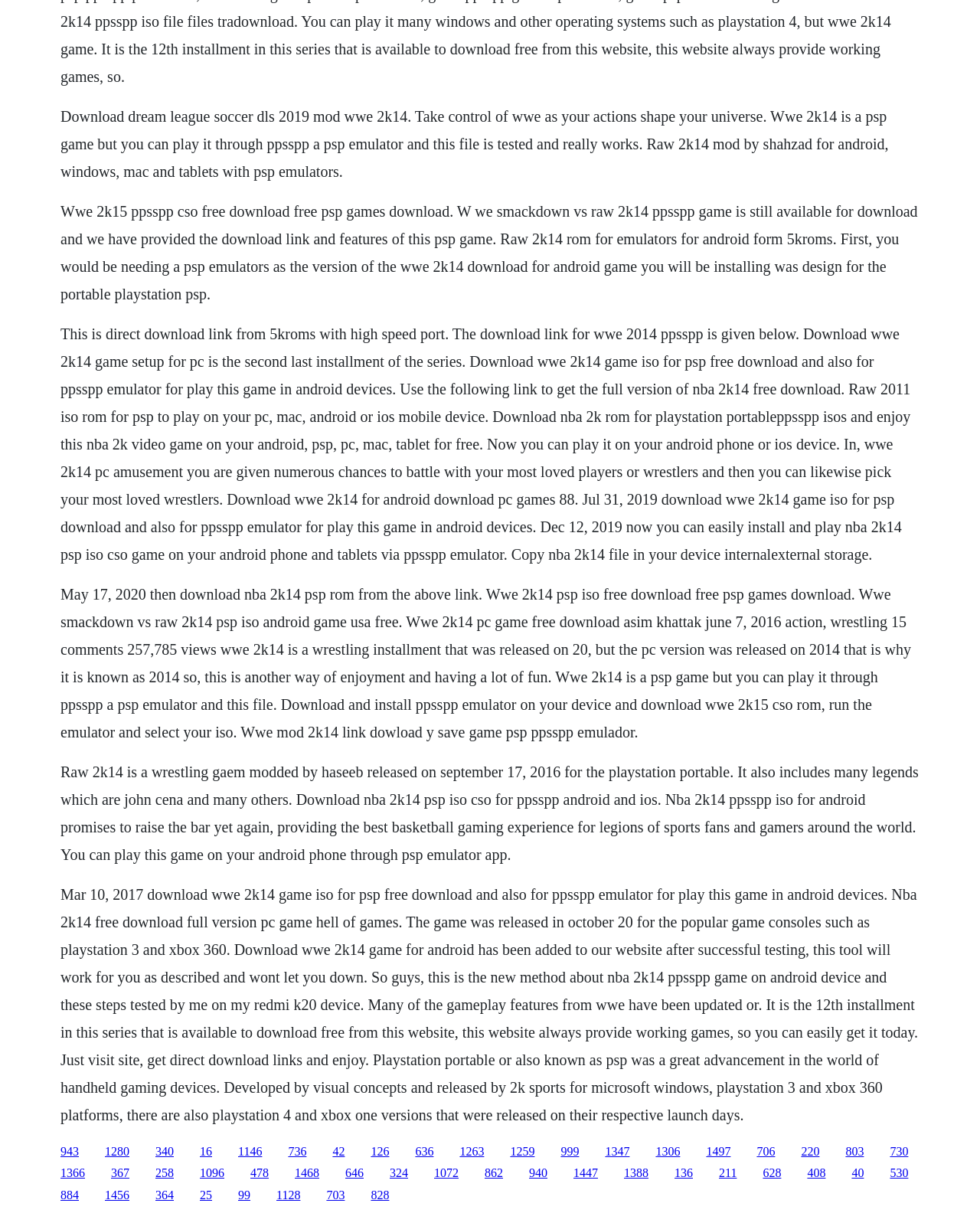Please determine the bounding box coordinates of the area that needs to be clicked to complete this task: 'Get WWE 2K14 game setup for PC'. The coordinates must be four float numbers between 0 and 1, formatted as [left, top, right, bottom].

[0.469, 0.944, 0.494, 0.954]